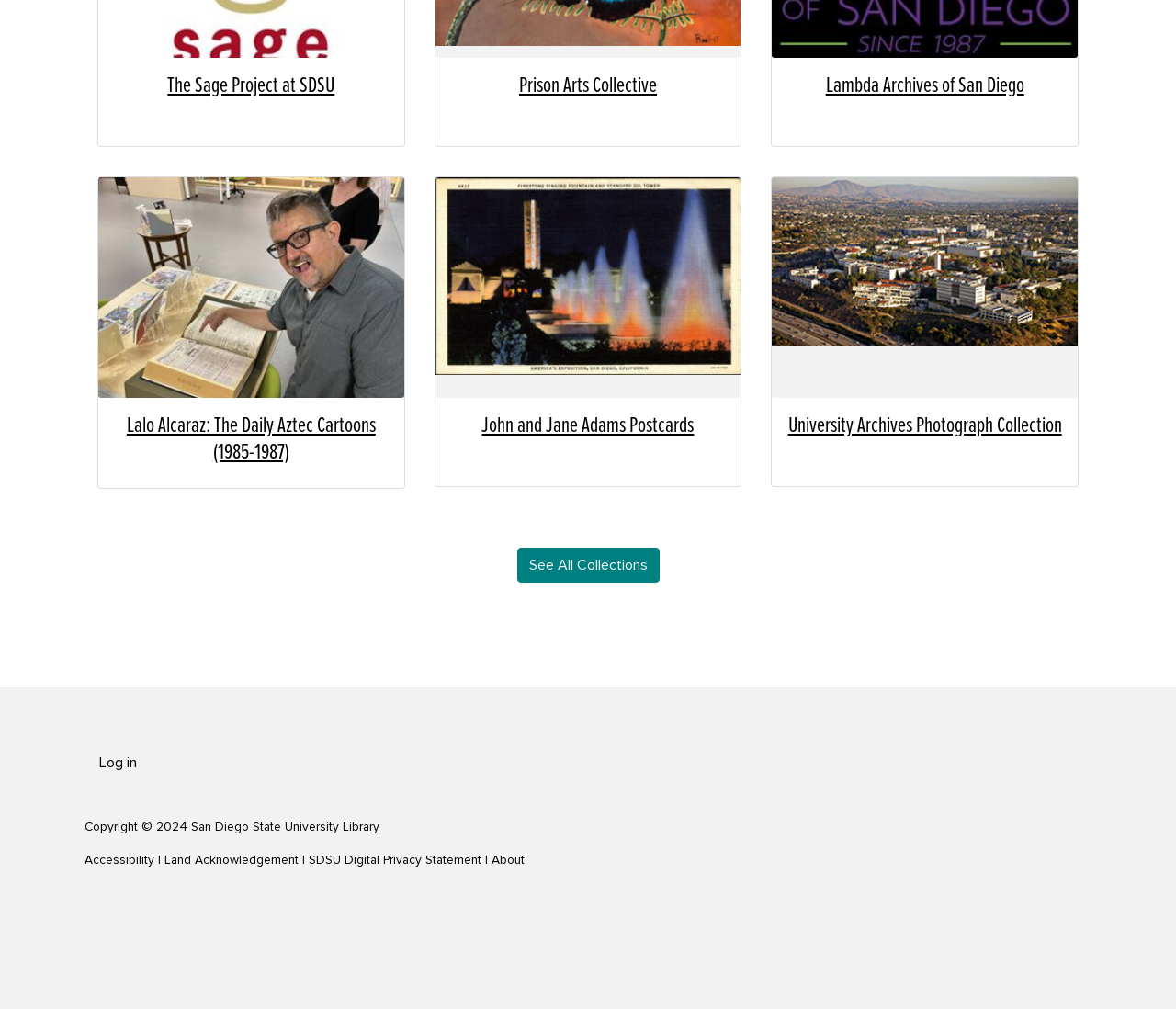Find the bounding box of the element with the following description: "About". The coordinates must be four float numbers between 0 and 1, formatted as [left, top, right, bottom].

[0.418, 0.844, 0.446, 0.86]